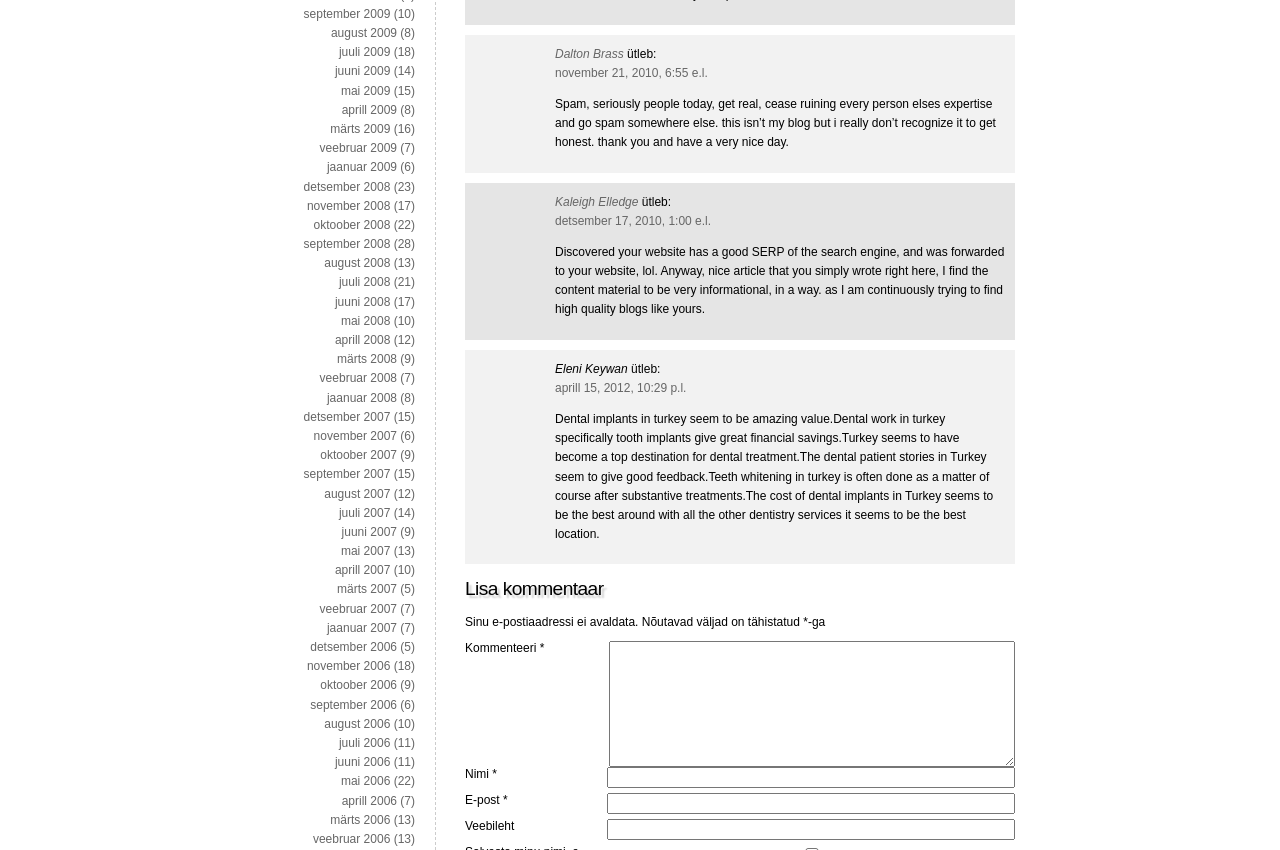Respond with a single word or short phrase to the following question: 
What is the name of the first commenter?

Dalton Brass